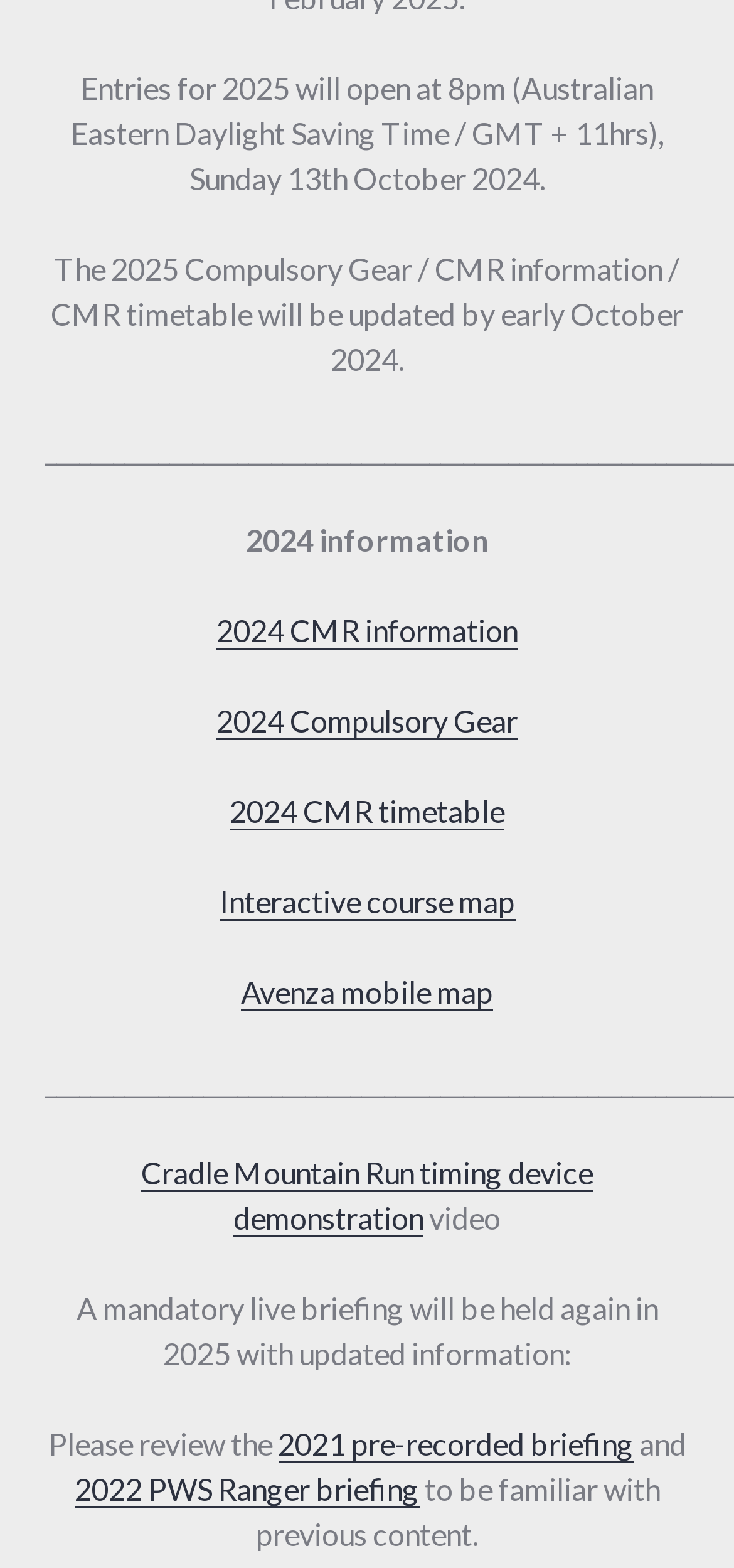Extract the bounding box coordinates for the HTML element that matches this description: "2022 PWS Ranger briefing". The coordinates should be four float numbers between 0 and 1, i.e., [left, top, right, bottom].

[0.101, 0.938, 0.571, 0.961]